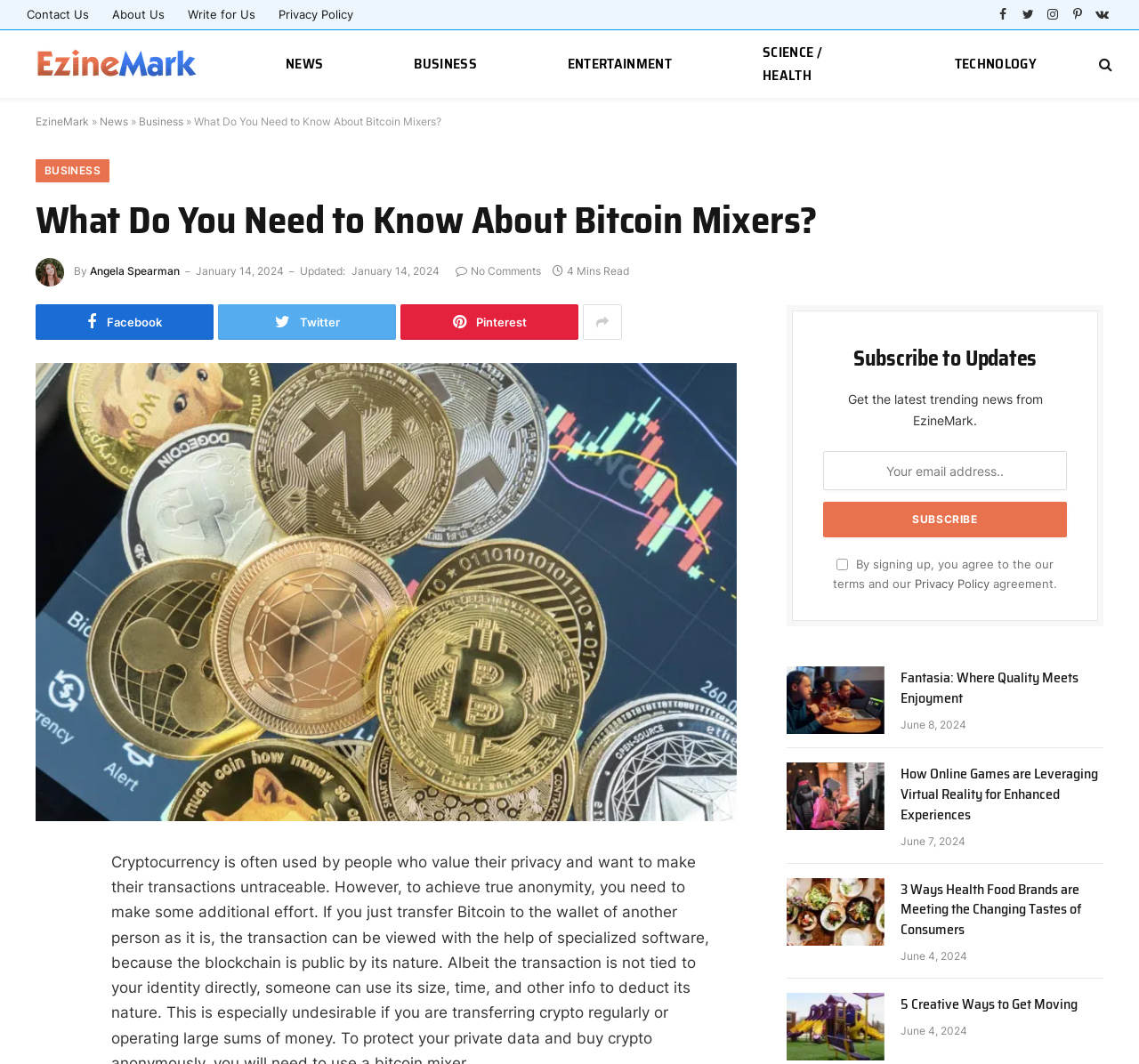Identify the bounding box coordinates of the part that should be clicked to carry out this instruction: "Share the article on Facebook".

[0.031, 0.837, 0.062, 0.871]